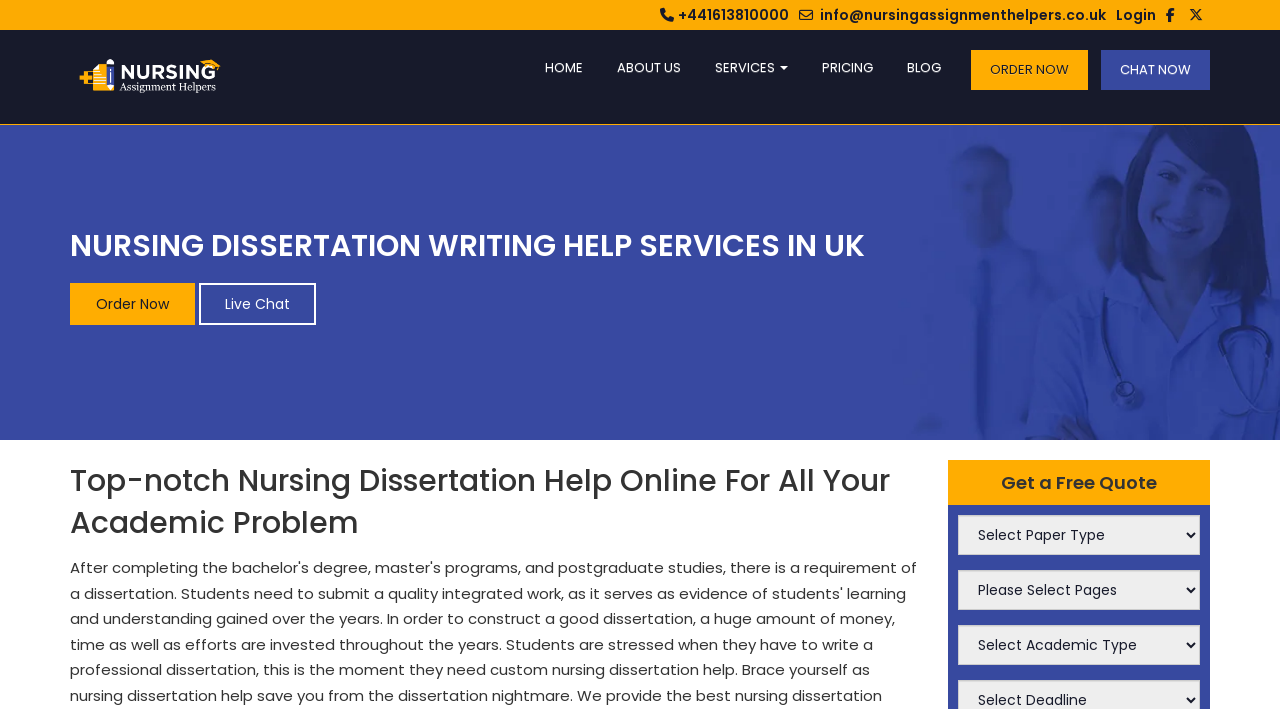Using the provided element description: "Blog", identify the bounding box coordinates. The coordinates should be four floats between 0 and 1 in the order [left, top, right, bottom].

[0.695, 0.071, 0.748, 0.121]